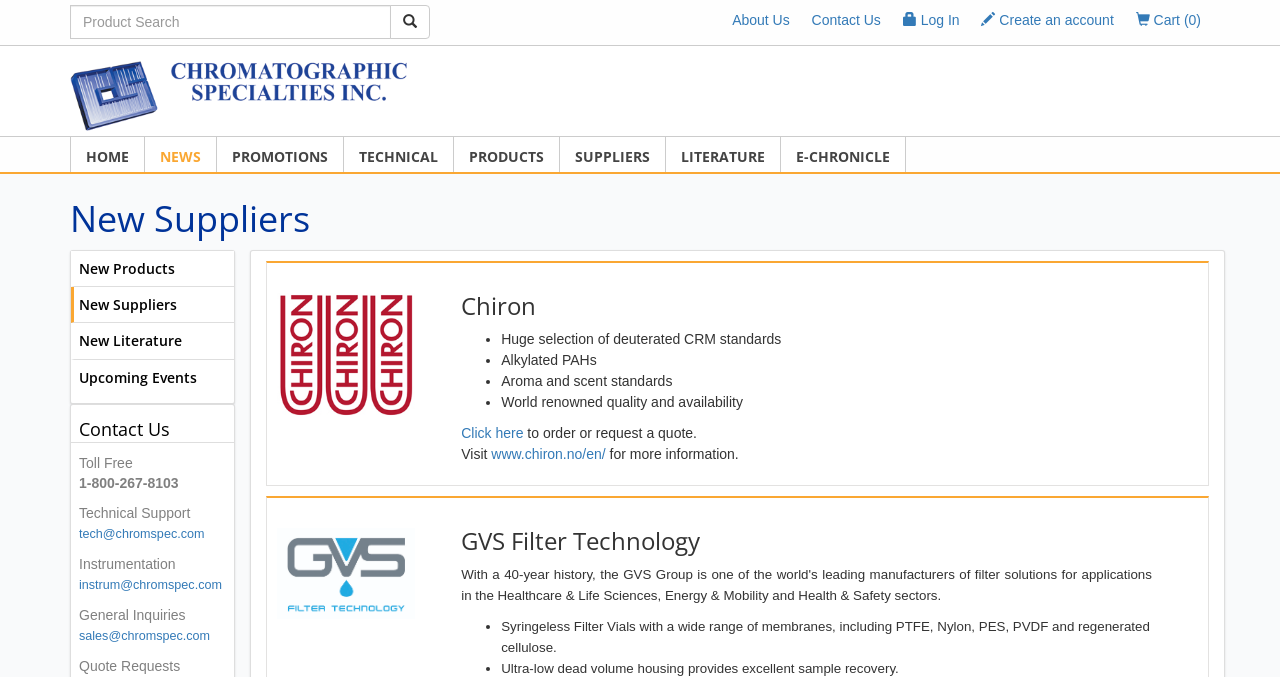Please specify the bounding box coordinates in the format (top-left x, top-left y, bottom-right x, bottom-right y), with all values as floating point numbers between 0 and 1. Identify the bounding box of the UI element described by: Back to Main Page

None